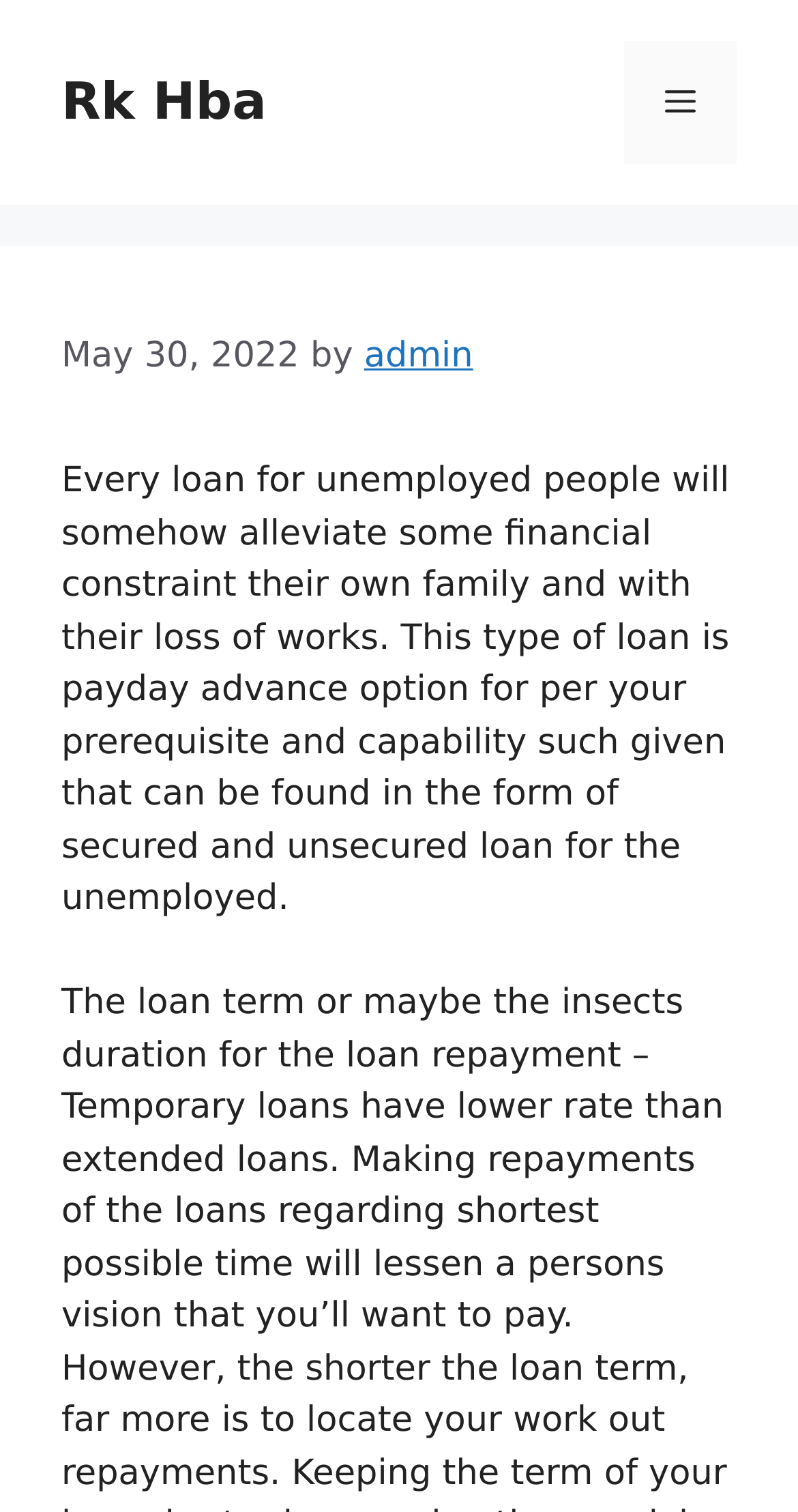What is the purpose of the loan mentioned in the webpage?
Using the image, give a concise answer in the form of a single word or short phrase.

To alleviate financial constraint